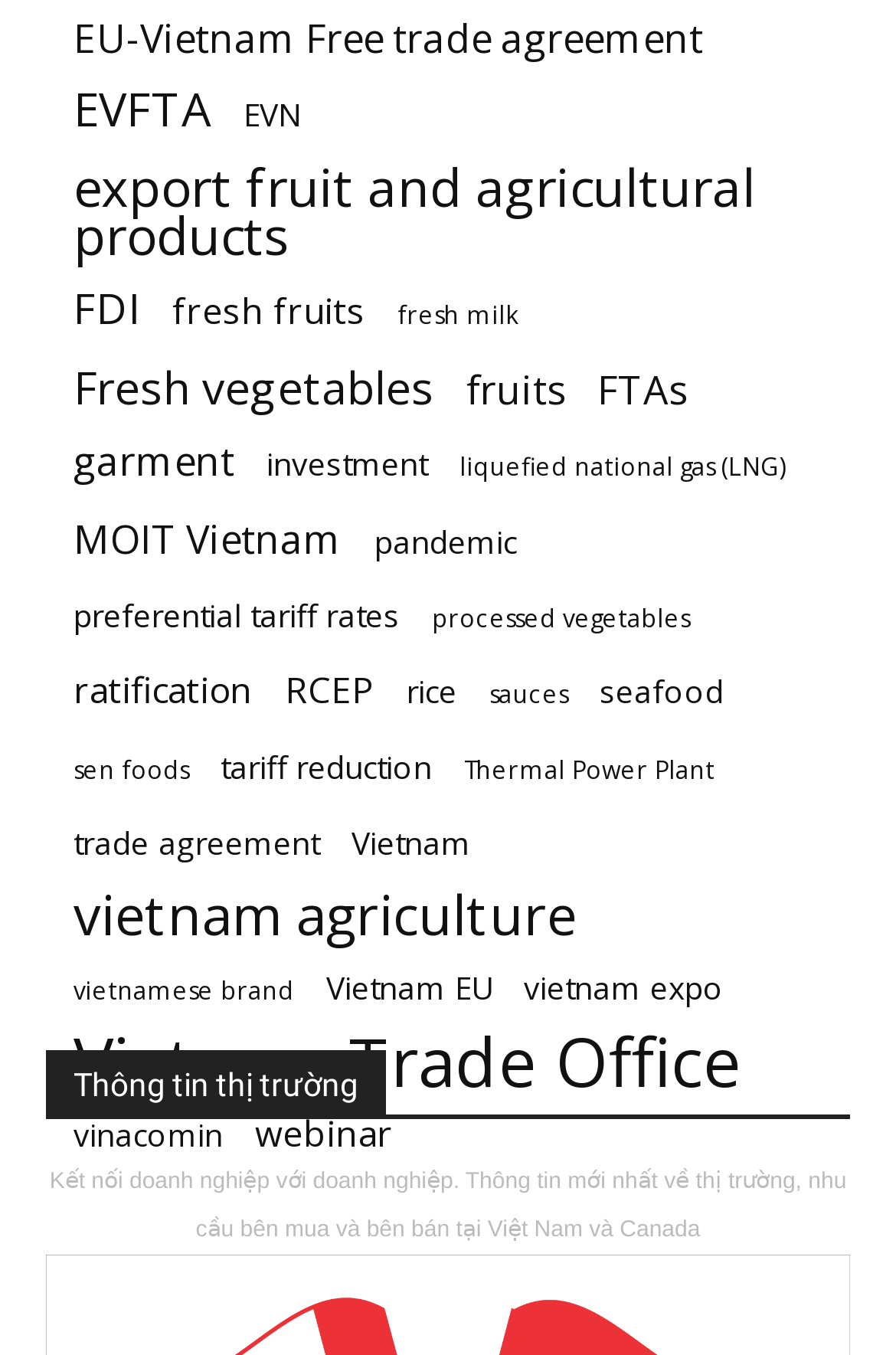Identify the bounding box coordinates for the region of the element that should be clicked to carry out the instruction: "Read about Thông tin thị trường". The bounding box coordinates should be four float numbers between 0 and 1, i.e., [left, top, right, bottom].

[0.051, 0.776, 0.431, 0.823]